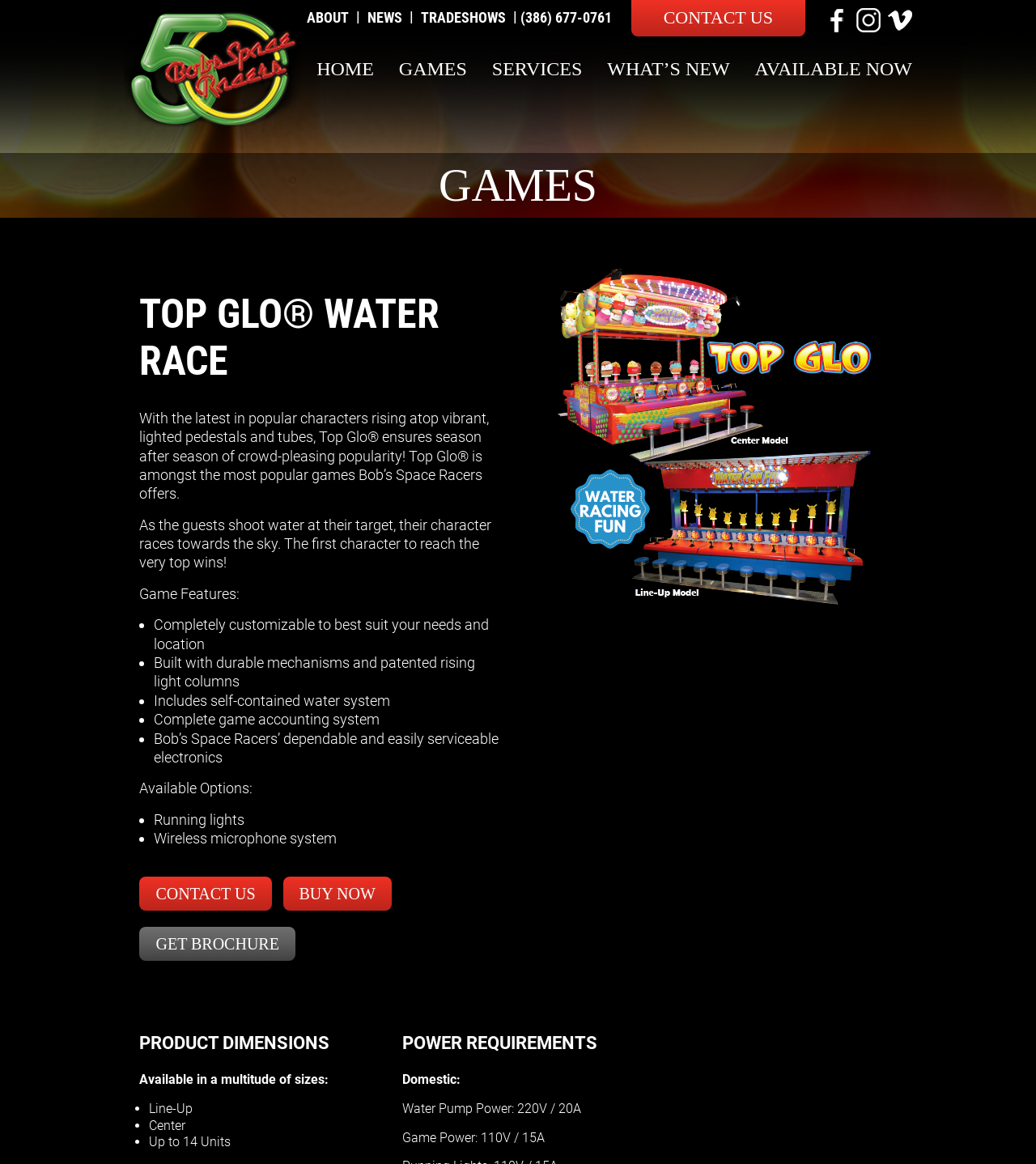What is the company offering the game?
Based on the screenshot, provide your answer in one word or phrase.

Bob's Space Racers